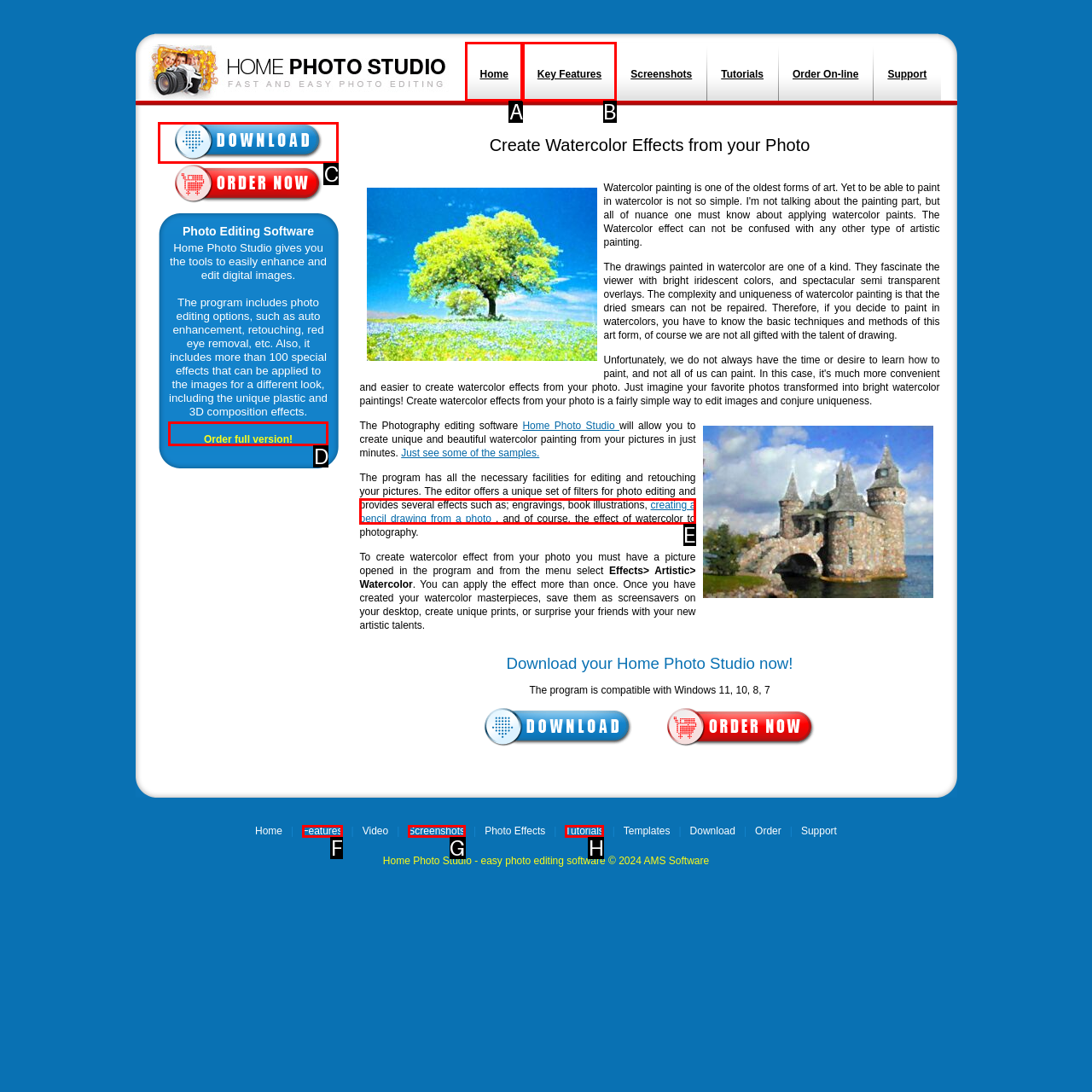Indicate which red-bounded element should be clicked to perform the task: Create a pencil drawing from a photo Answer with the letter of the correct option.

E